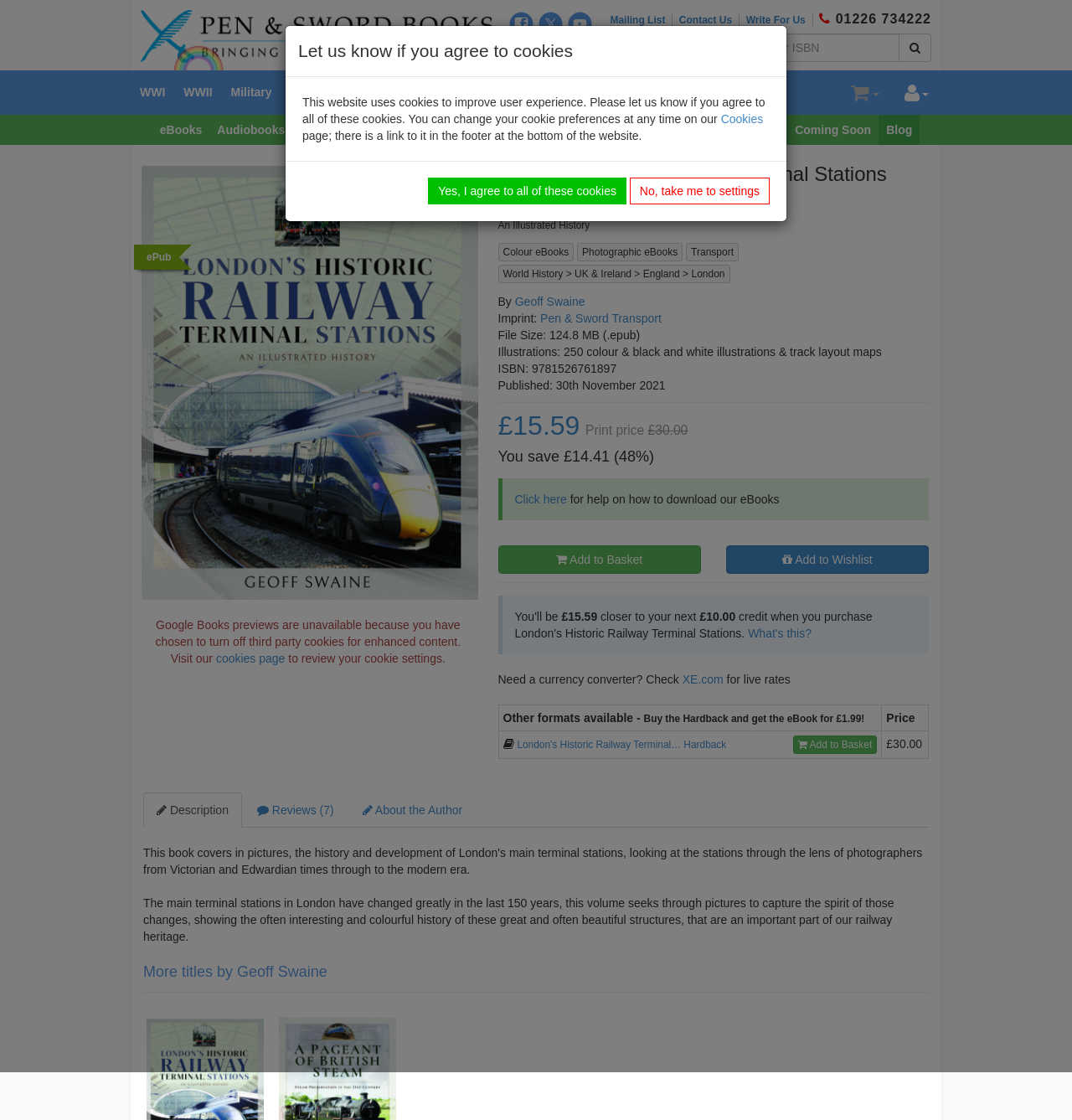Please determine the bounding box coordinates for the UI element described here. Use the format (top-left x, top-left y, bottom-right x, bottom-right y) with values bounded between 0 and 1: The Centurion Challenge

None